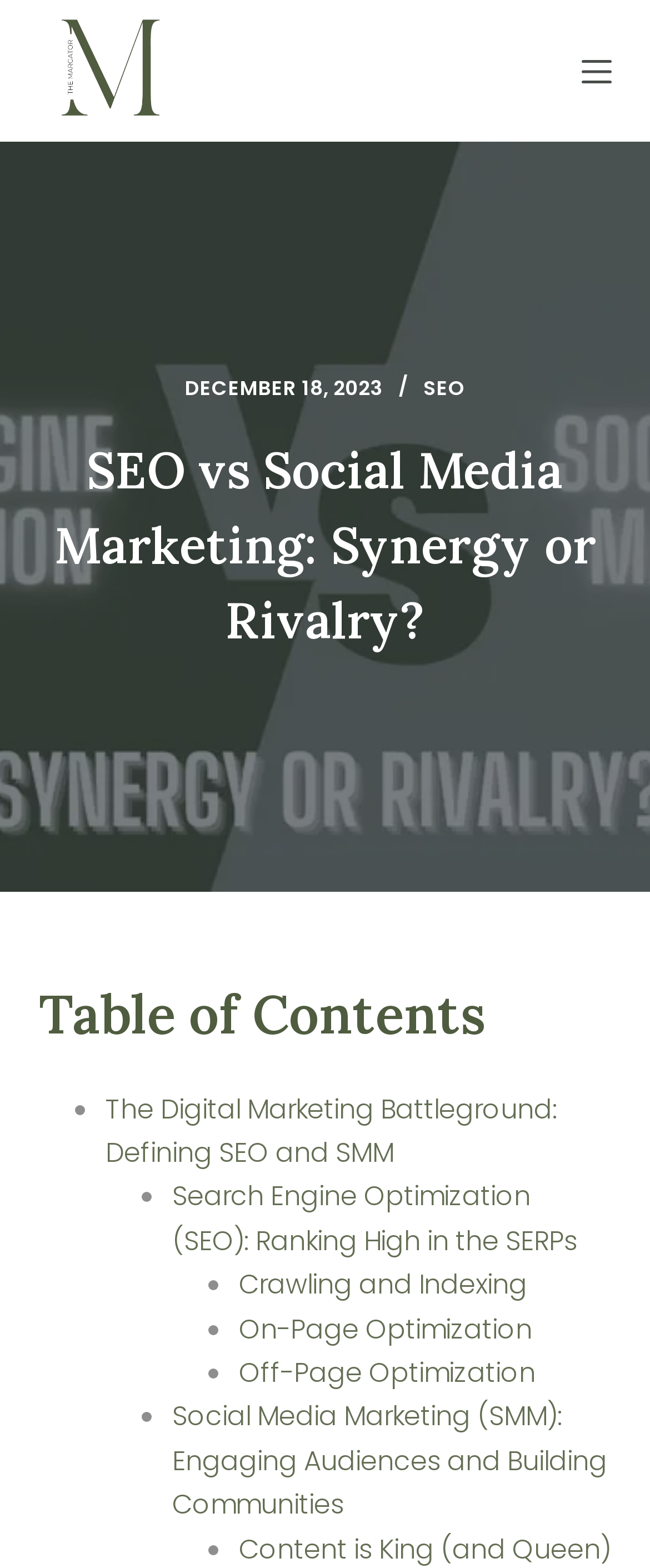How many subtopics are listed under 'Search Engine Optimization (SEO)'?
Provide a detailed answer to the question, using the image to inform your response.

Under the topic 'Search Engine Optimization (SEO)', there are three subtopics listed: 'Crawling and Indexing', 'On-Page Optimization', and 'Off-Page Optimization', which are all links.